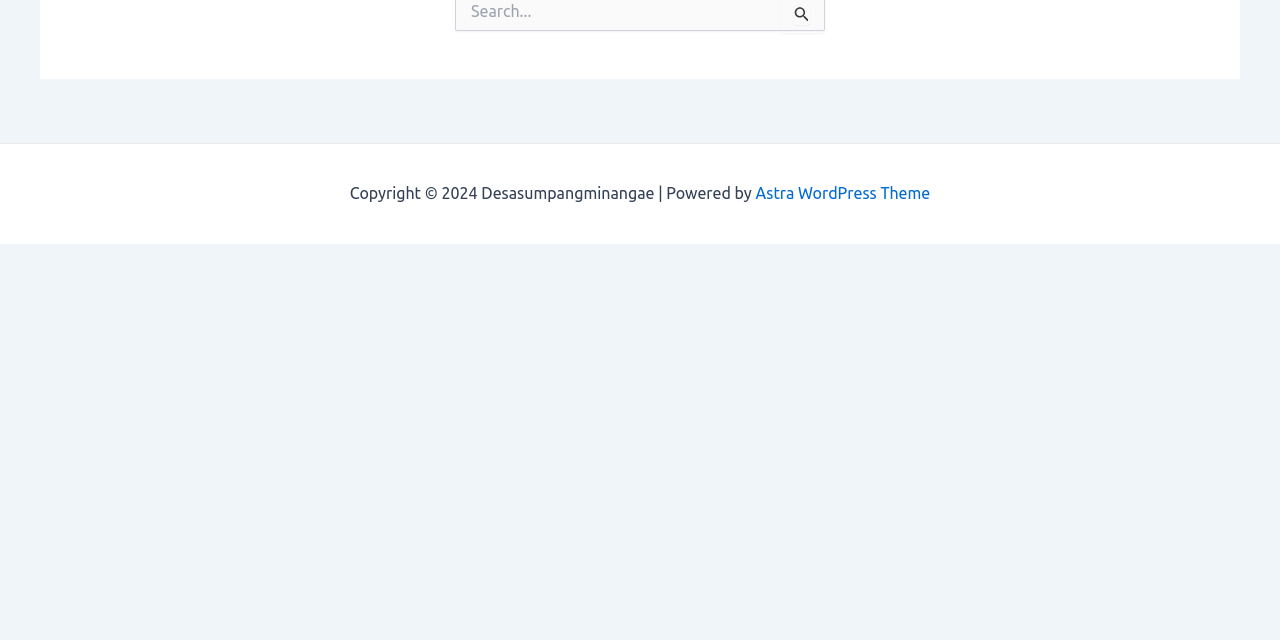Provide the bounding box coordinates of the HTML element this sentence describes: "Astra WordPress Theme".

[0.59, 0.288, 0.727, 0.316]